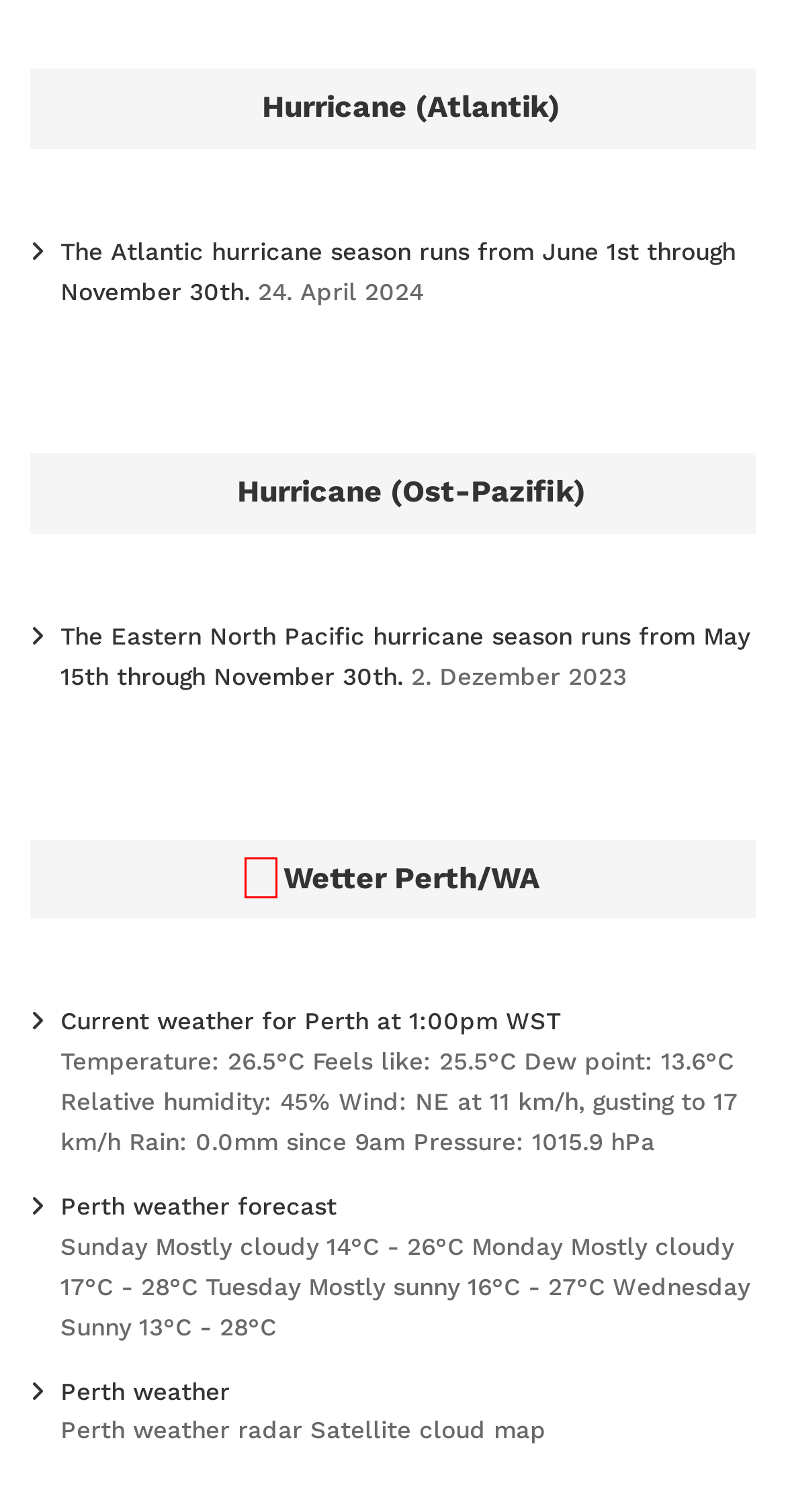You have a screenshot of a webpage with an element surrounded by a red bounding box. Choose the webpage description that best describes the new page after clicking the element inside the red bounding box. Here are the candidates:
A. National Hurricane Center
B. Copyright Notice - Bureau of Meteorology
C. Perth Weather Forecast | Today's Local Weather Forecast
D. CloudPress WordPress Theme - Spice Themes
E. NHC Eastern North Pacific
F. Perth Weather
G. Prognose – Blog @ Filderstadtweather
H. Startseite - Landesanstalt für Umwelt Baden-Württemberg

F